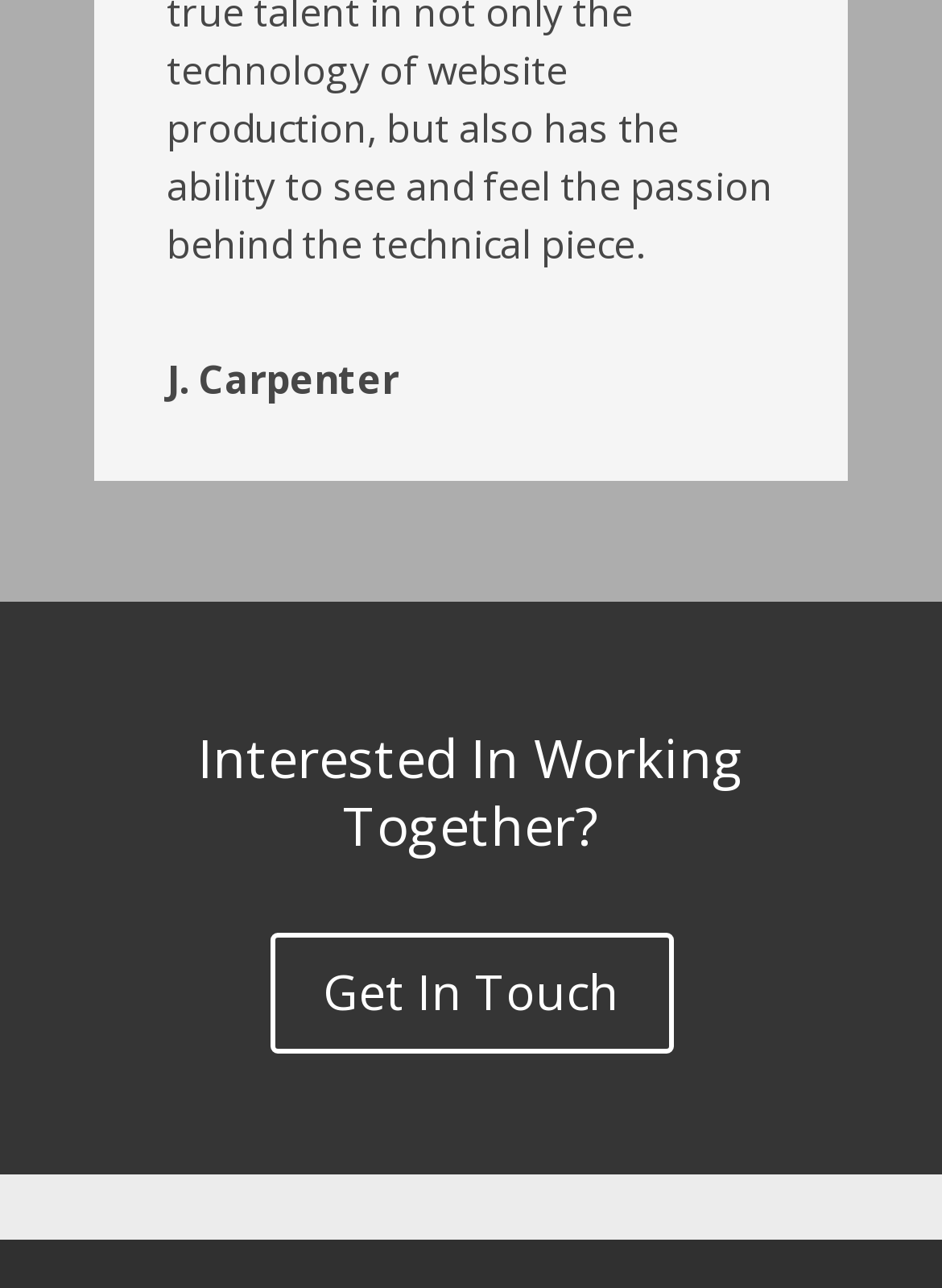Based on the element description "Get In Touch", predict the bounding box coordinates of the UI element.

[0.286, 0.724, 0.714, 0.818]